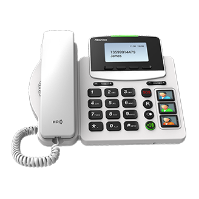What type of keypad does the phone feature?
Please provide a detailed and comprehensive answer to the question.

The caption describes the phone as having a 'large numeric keypad', which implies that the keypad is designed for easy use and features a prominent numeric layout.